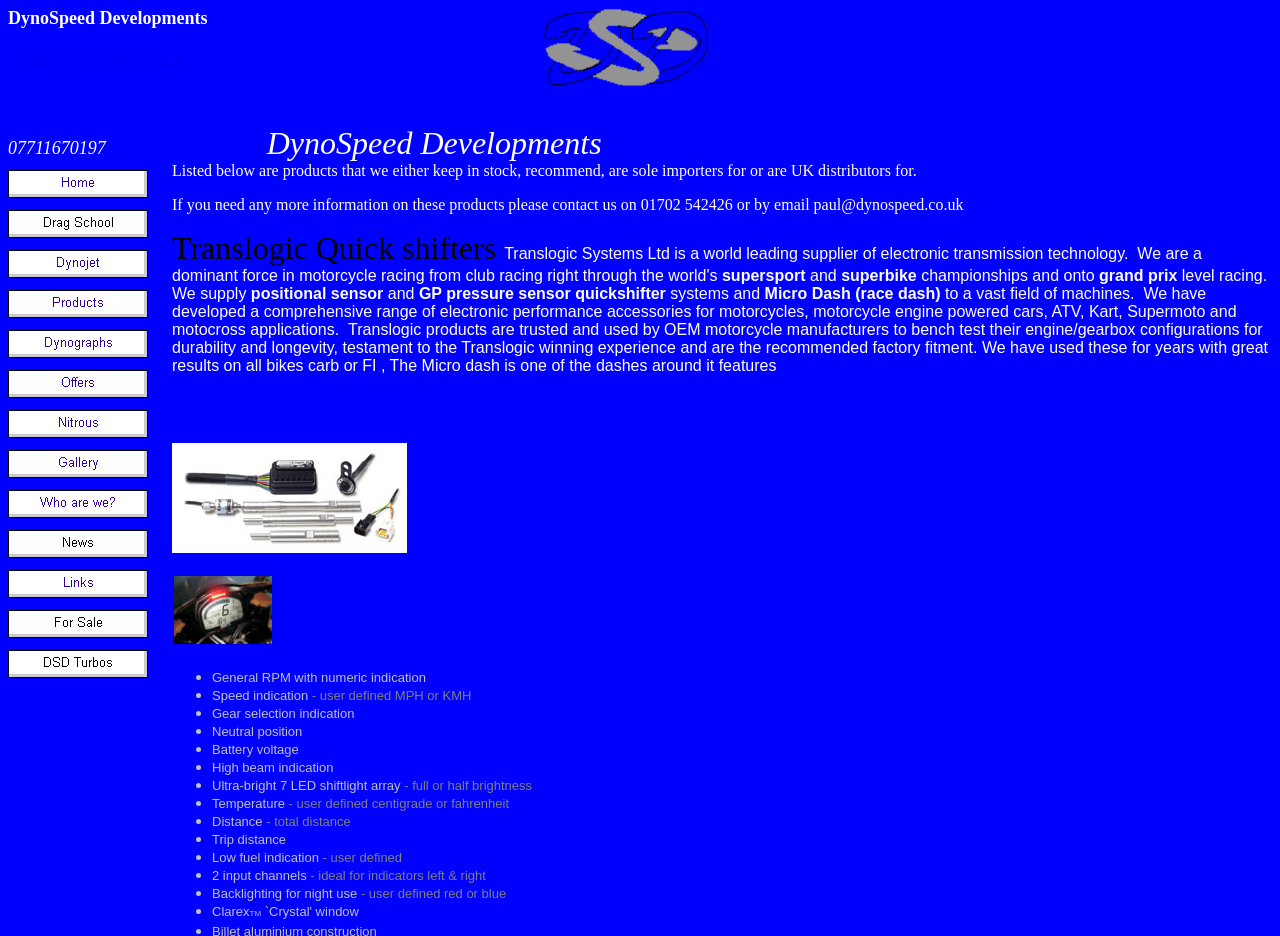Please specify the bounding box coordinates of the clickable region necessary for completing the following instruction: "Click on the Dynojet link". The coordinates must consist of four float numbers between 0 and 1, i.e., [left, top, right, bottom].

[0.006, 0.286, 0.116, 0.304]